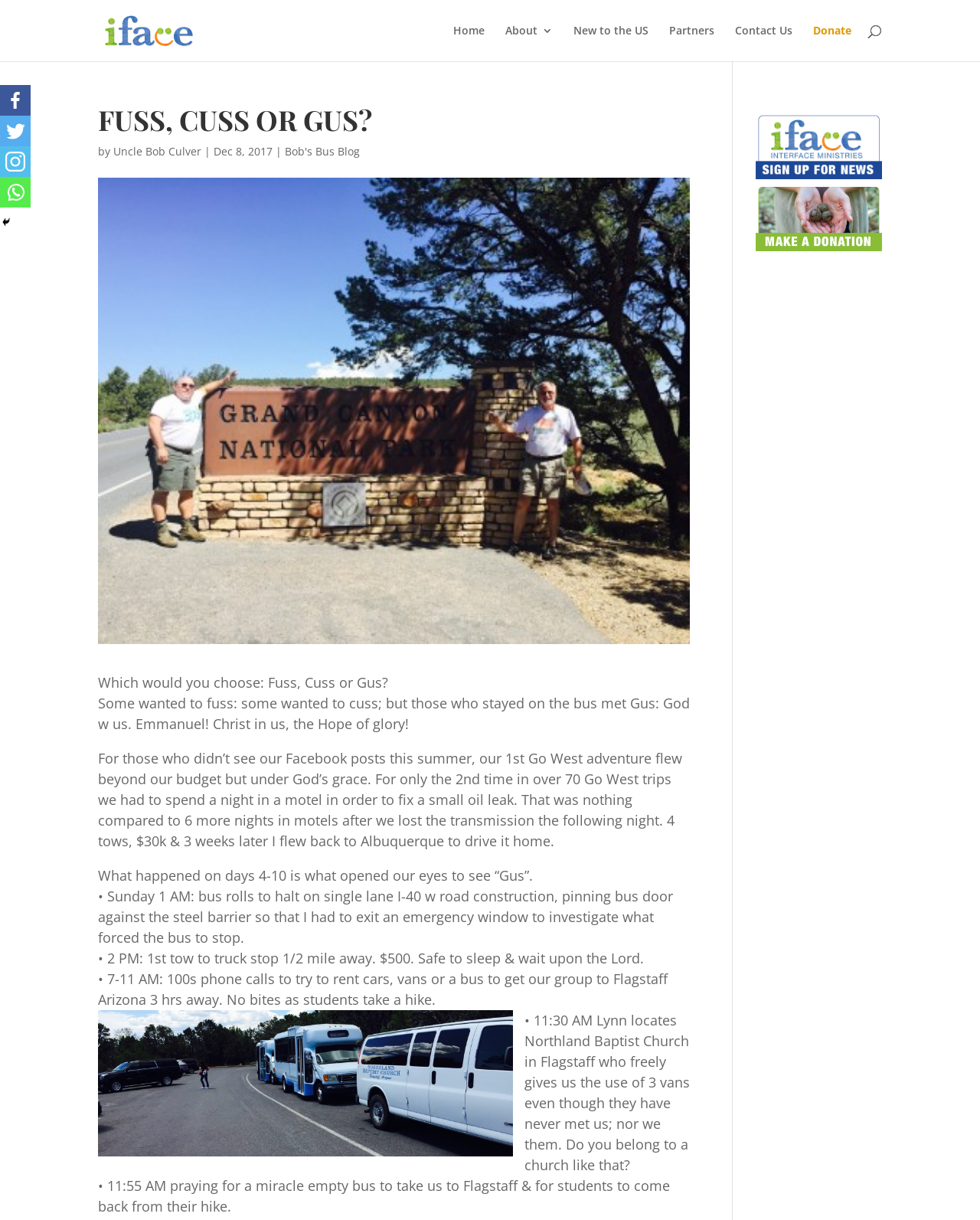Extract the bounding box coordinates for the HTML element that matches this description: "New to the US". The coordinates should be four float numbers between 0 and 1, i.e., [left, top, right, bottom].

[0.585, 0.021, 0.662, 0.05]